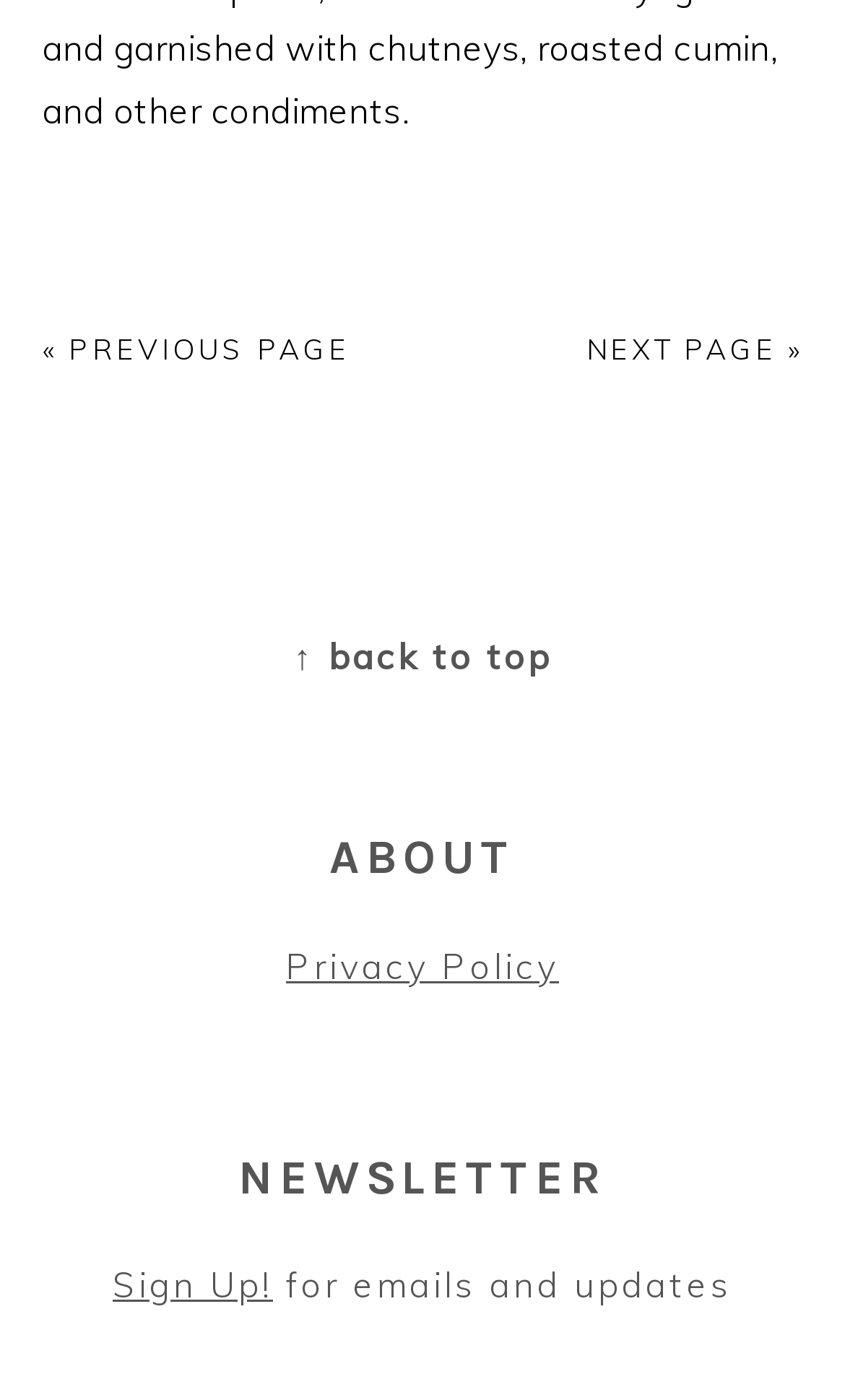Using the element description provided, determine the bounding box coordinates in the format (top-left x, top-left y, bottom-right x, bottom-right y). Ensure that all values are floating point numbers between 0 and 1. Element description: Sign Up!

[0.133, 0.902, 0.323, 0.933]